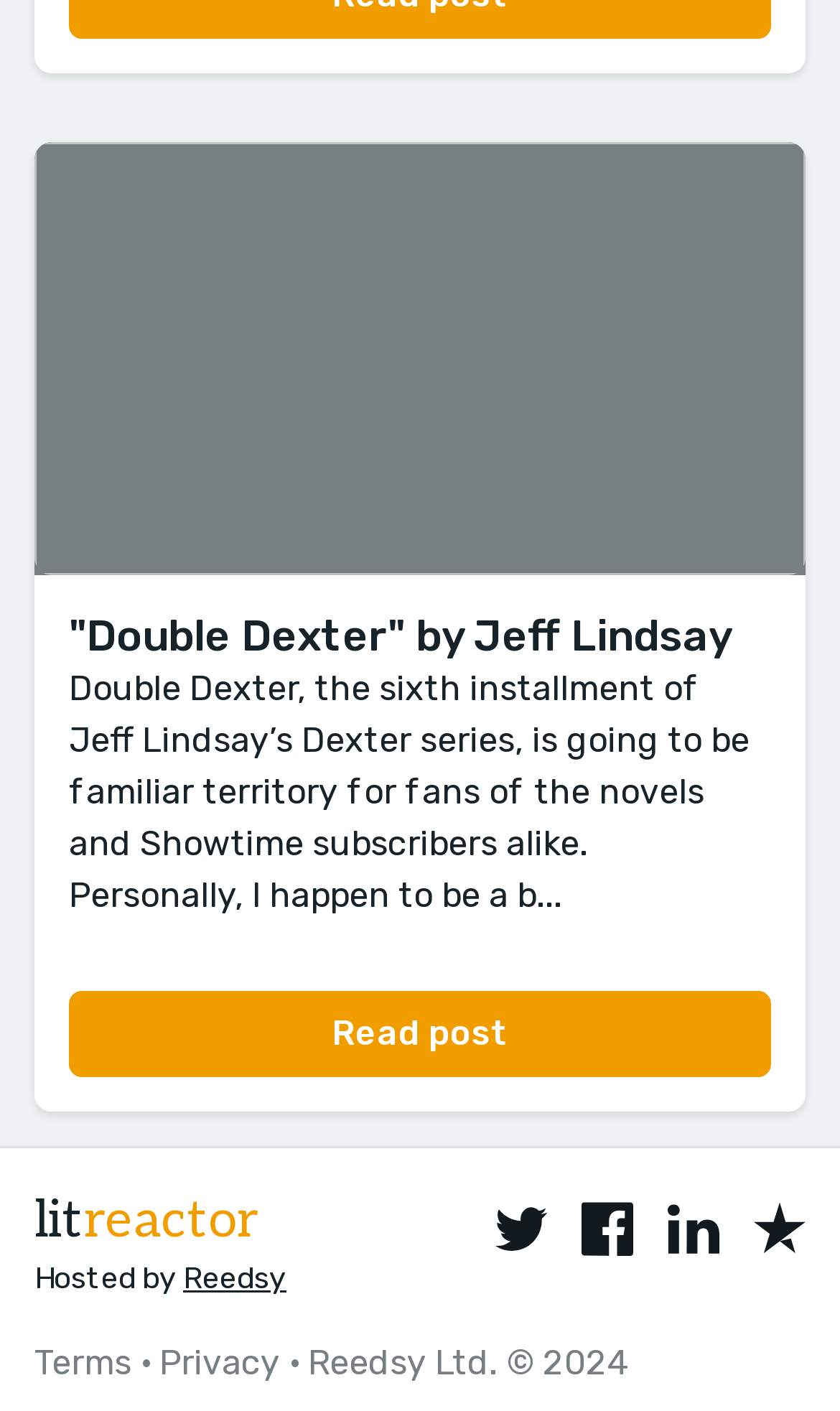Kindly respond to the following question with a single word or a brief phrase: 
What is the copyright year mentioned on the webpage?

2024